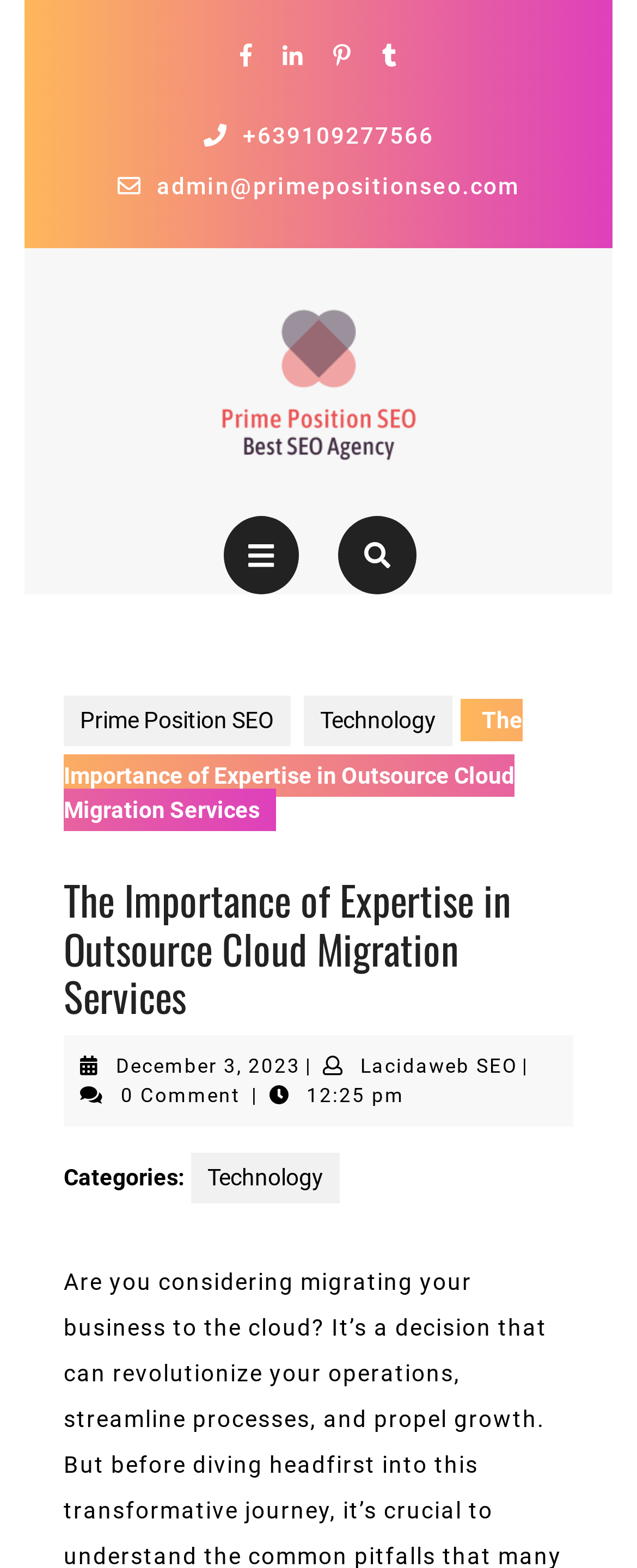Give the bounding box coordinates for the element described by: "December 3, 2023December 3, 2023".

[0.182, 0.673, 0.472, 0.687]